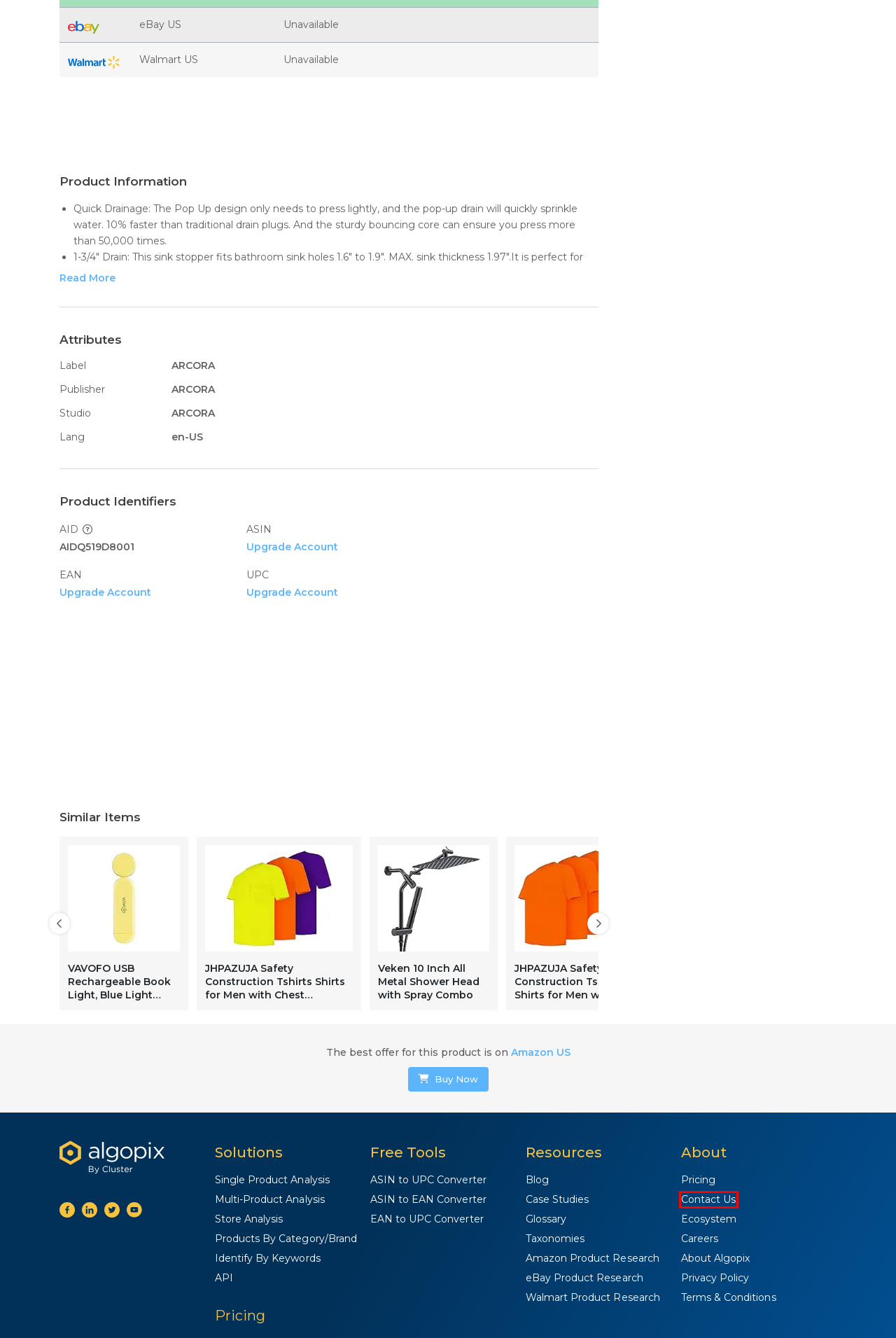Look at the screenshot of a webpage with a red bounding box and select the webpage description that best corresponds to the new page after clicking the element in the red box. Here are the options:
A. Market Research Software For eCommerce Privacy | Algopix
B. eBay Product Research Tool | Algopix
C. ASIN to UPC Converter | Algopix
D. eBay & Amazon Sellers Case Studies | Algopix
E. eCommerce Glossary | Algopix
F. Amazon Product Research Tool | Algopix
G. About Us
H. EAN to UPC Converter | Algopix

G